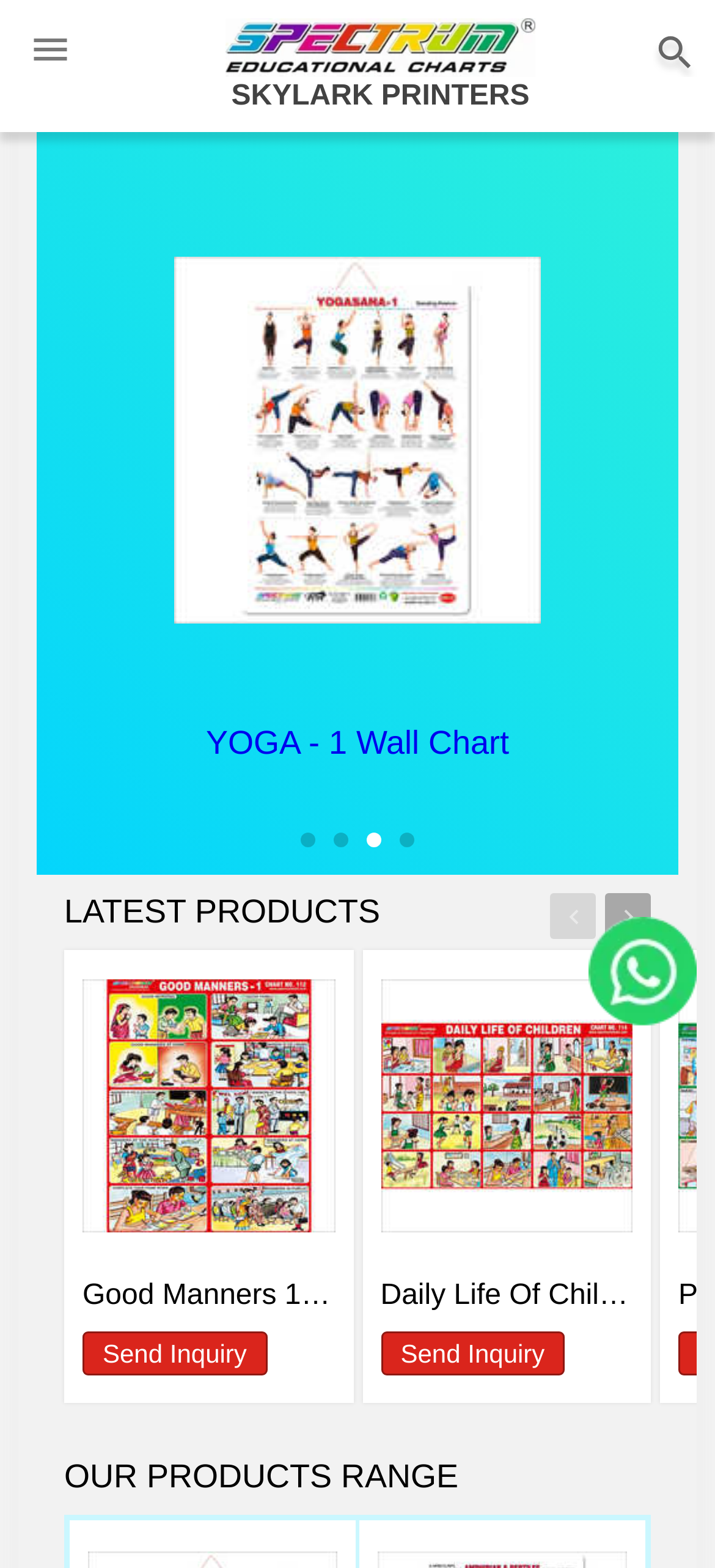Using the webpage screenshot and the element description alt="Good Manners 1 Charts", determine the bounding box coordinates. Specify the coordinates in the format (top-left x, top-left y, bottom-right x, bottom-right y) with values ranging from 0 to 1.

[0.115, 0.618, 0.468, 0.793]